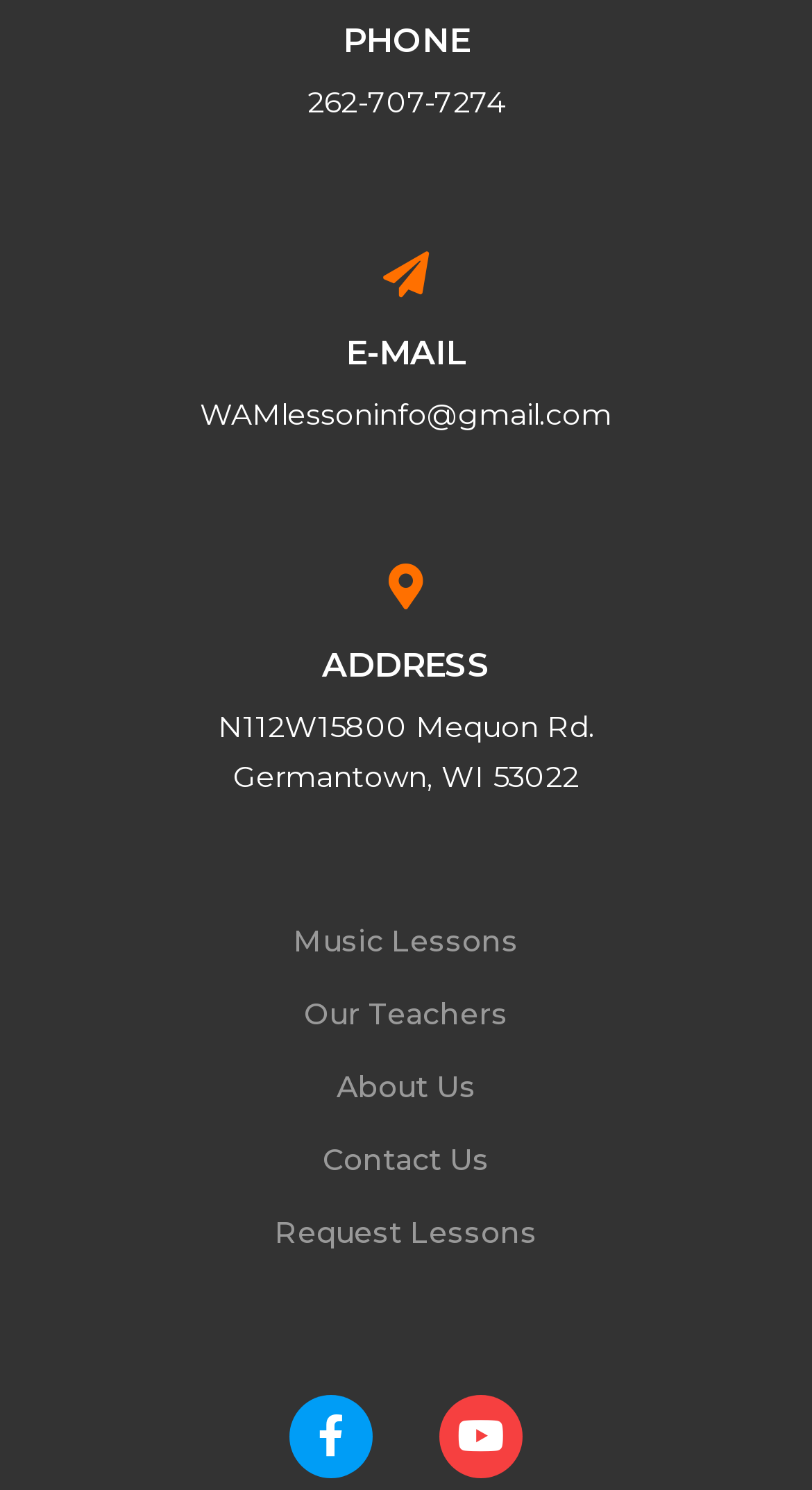Please specify the bounding box coordinates of the clickable section necessary to execute the following command: "click Music Lessons".

[0.362, 0.608, 0.638, 0.657]